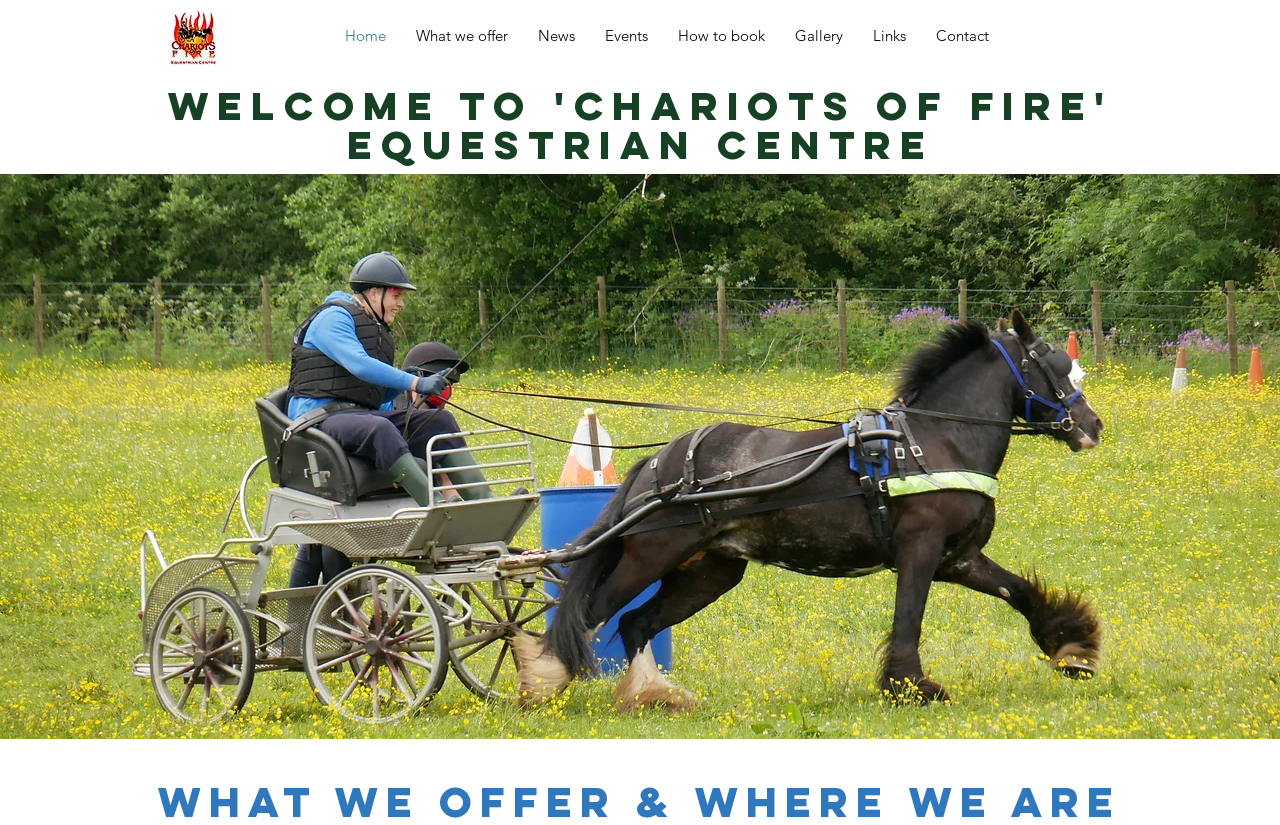Answer the question with a brief word or phrase:
What activities are offered by the centre?

Riding and driving